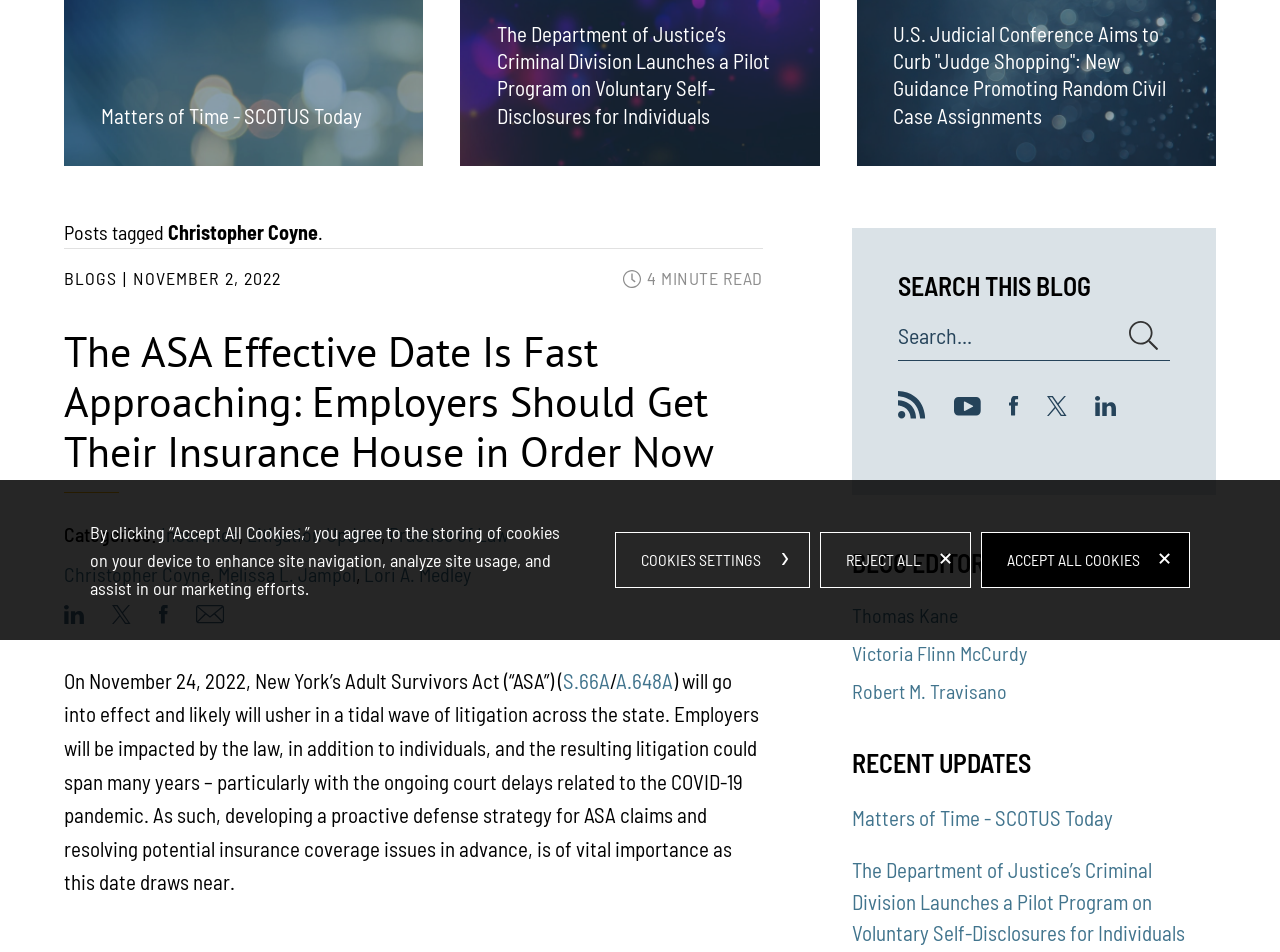Predict the bounding box of the UI element based on this description: "S.66A".

[0.44, 0.701, 0.477, 0.728]